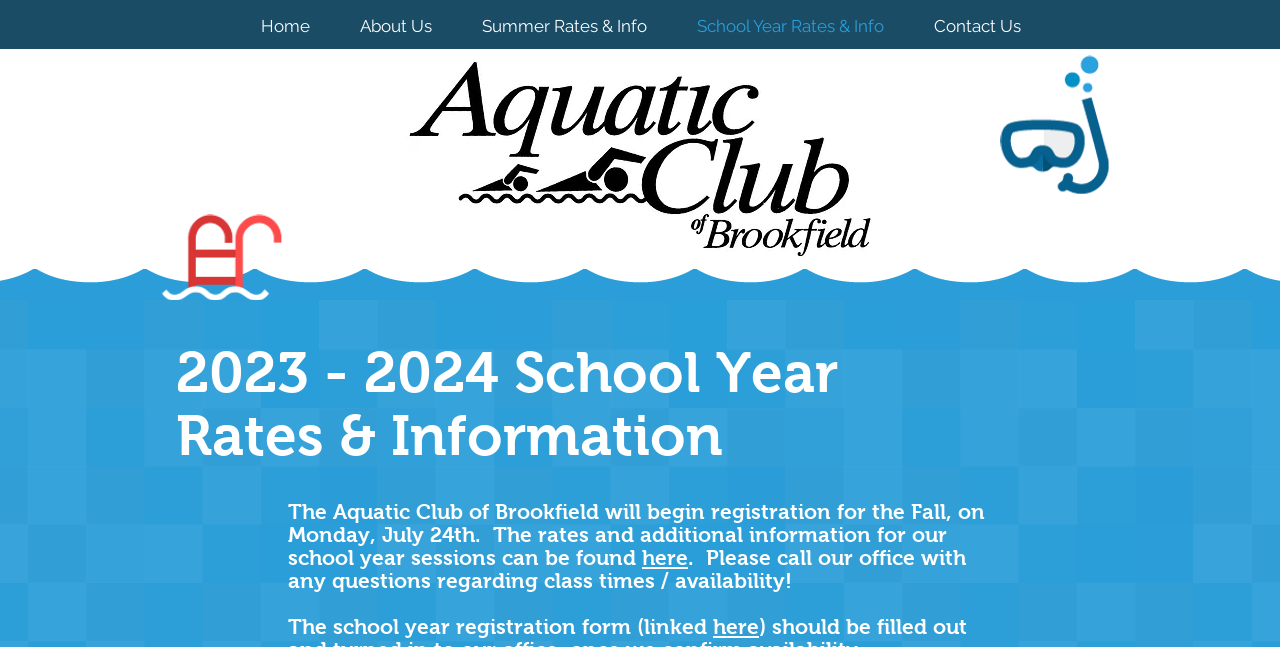Please examine the image and answer the question with a detailed explanation:
Is there an image on the webpage?

I found the answer by looking at the image element 'Aquatic Club Logo_2.jpg' which suggests that there is an image on the webpage.